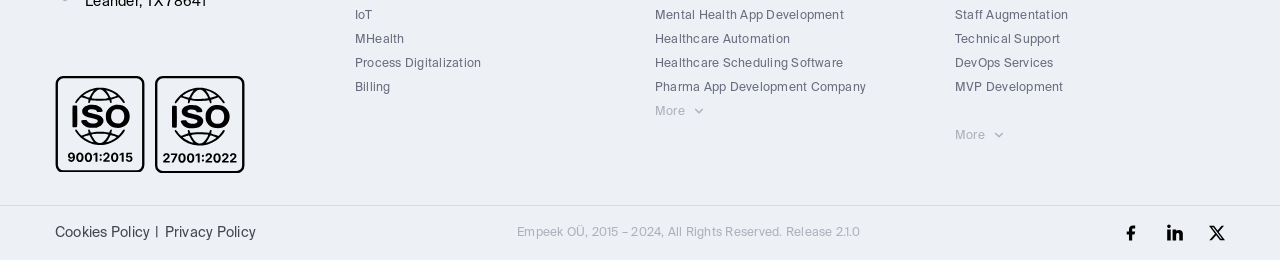Answer the question using only one word or a concise phrase: How many images are there in the webpage?

6